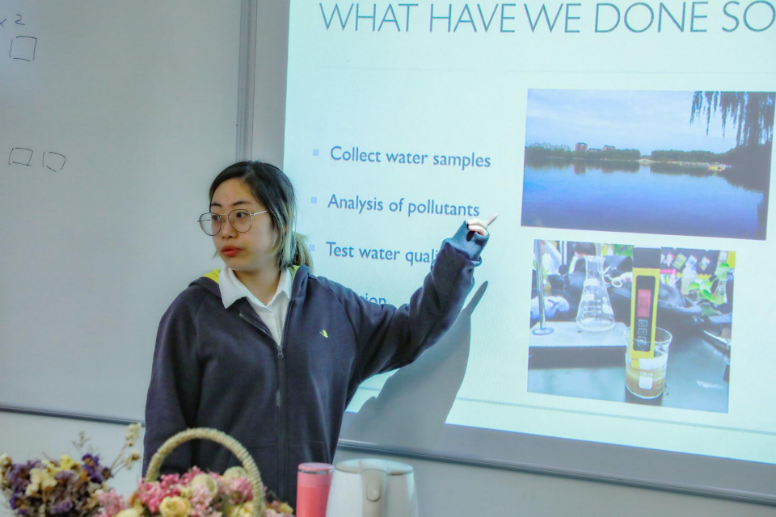Please analyze the image and provide a thorough answer to the question:
What is on the table in the foreground?

In the foreground, the table is adorned with a floral arrangement and a couple of containers, which adds a touch of warmth to the academic environment.